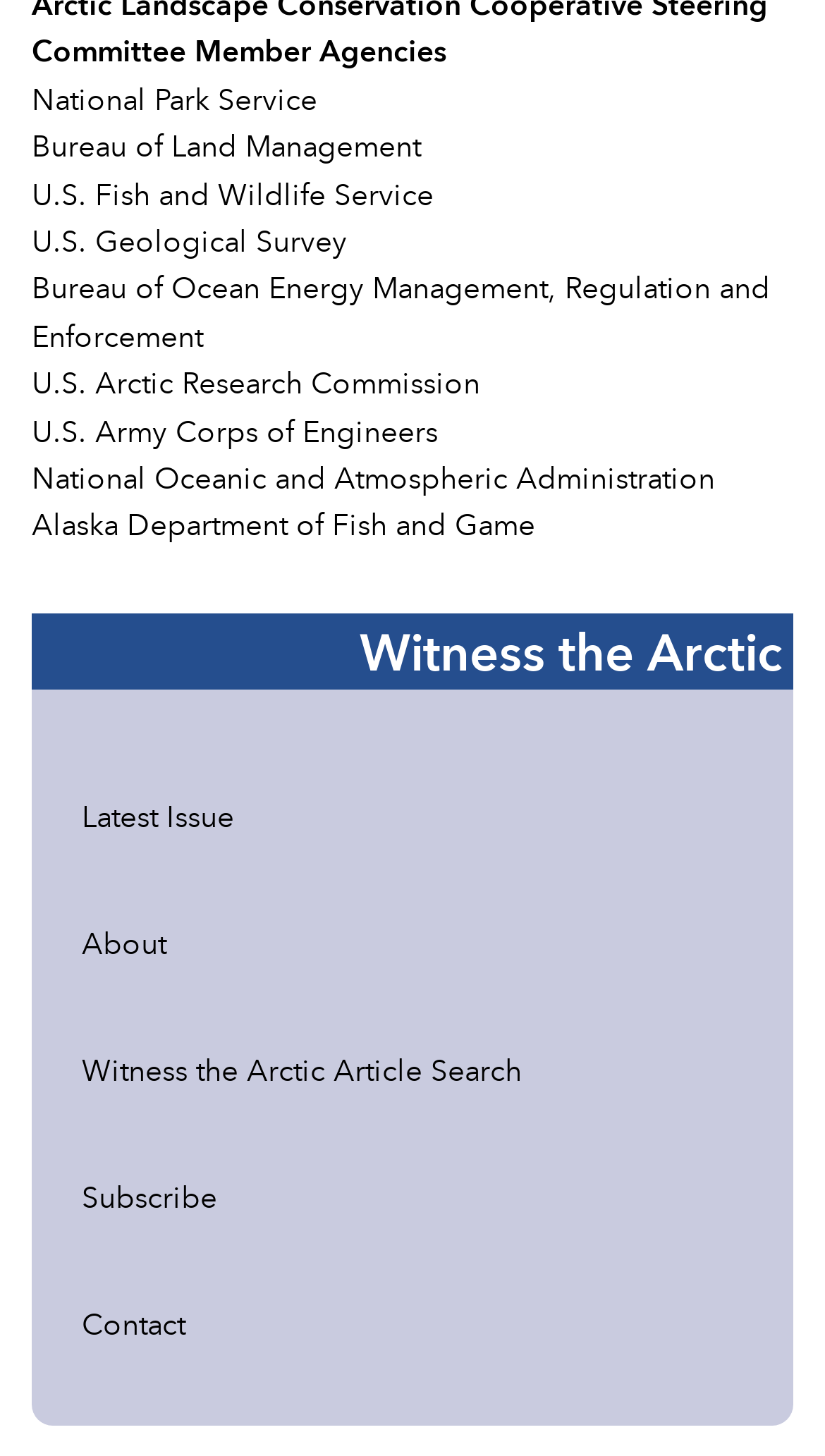Respond concisely with one word or phrase to the following query:
What is the name of the webpage?

Witness the Arctic